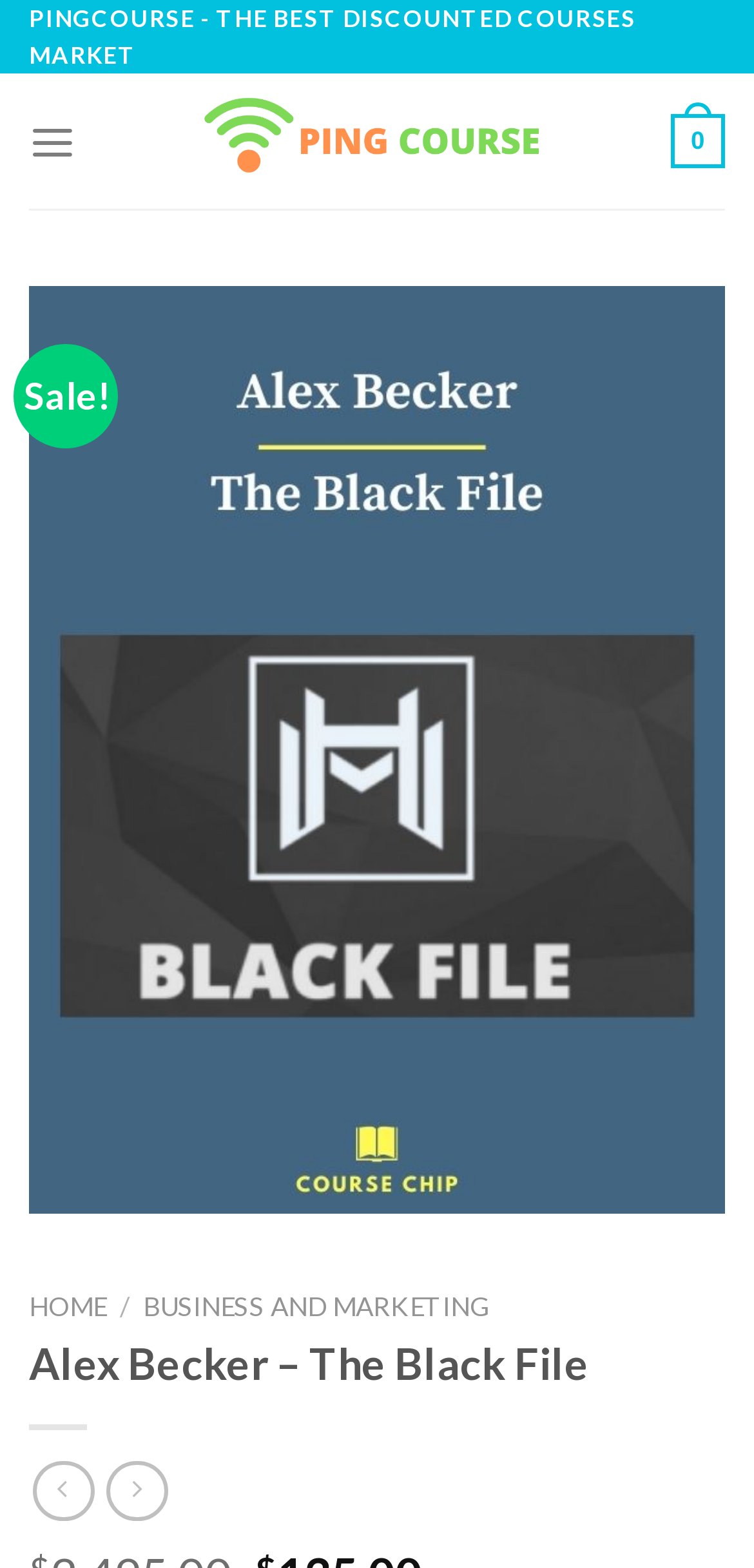How can I go back to the top of the page?
Look at the screenshot and respond with a single word or phrase.

Click 'Go to top'